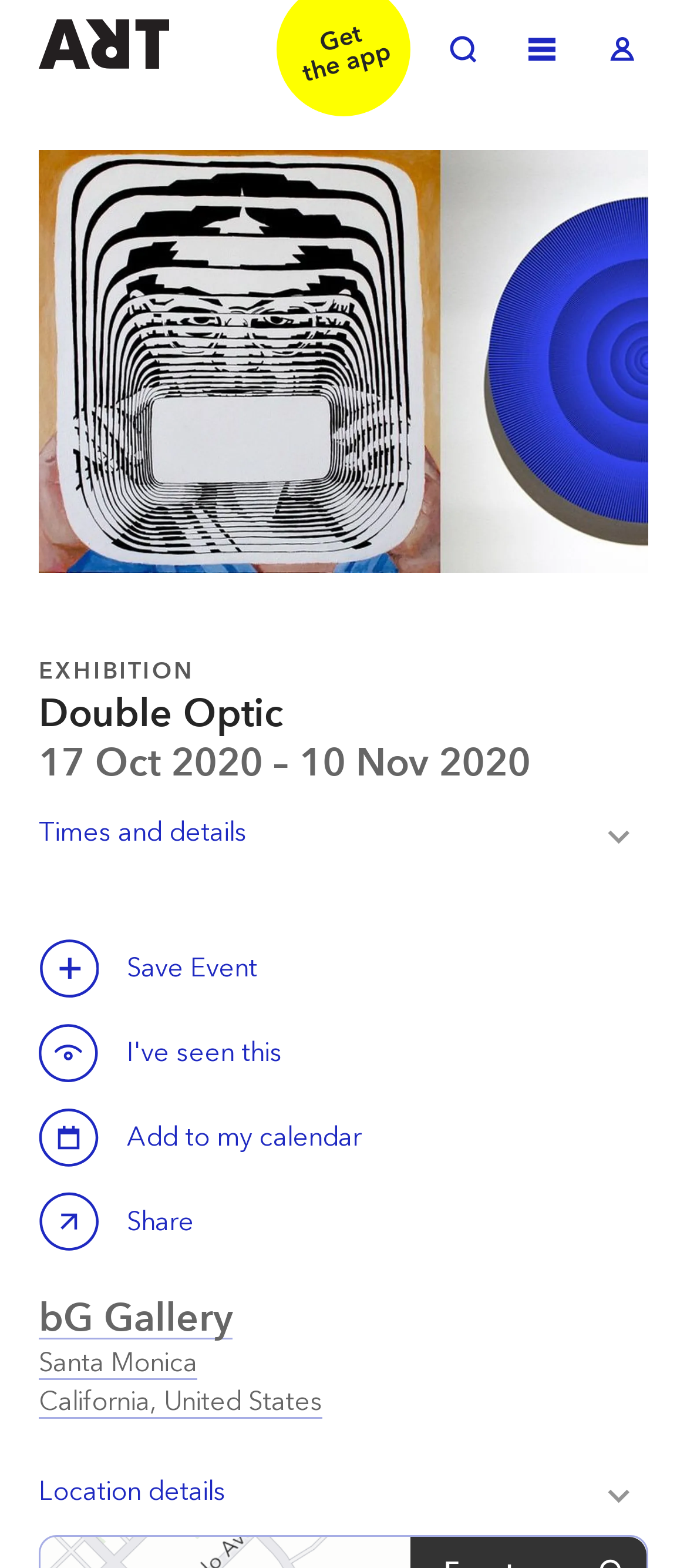Utilize the details in the image to give a detailed response to the question: What is the purpose of the 'Save this event' button?

The purpose of the 'Save this event' button can be inferred from the text 'Save Event' located near the button, which suggests that clicking the button will save the event.